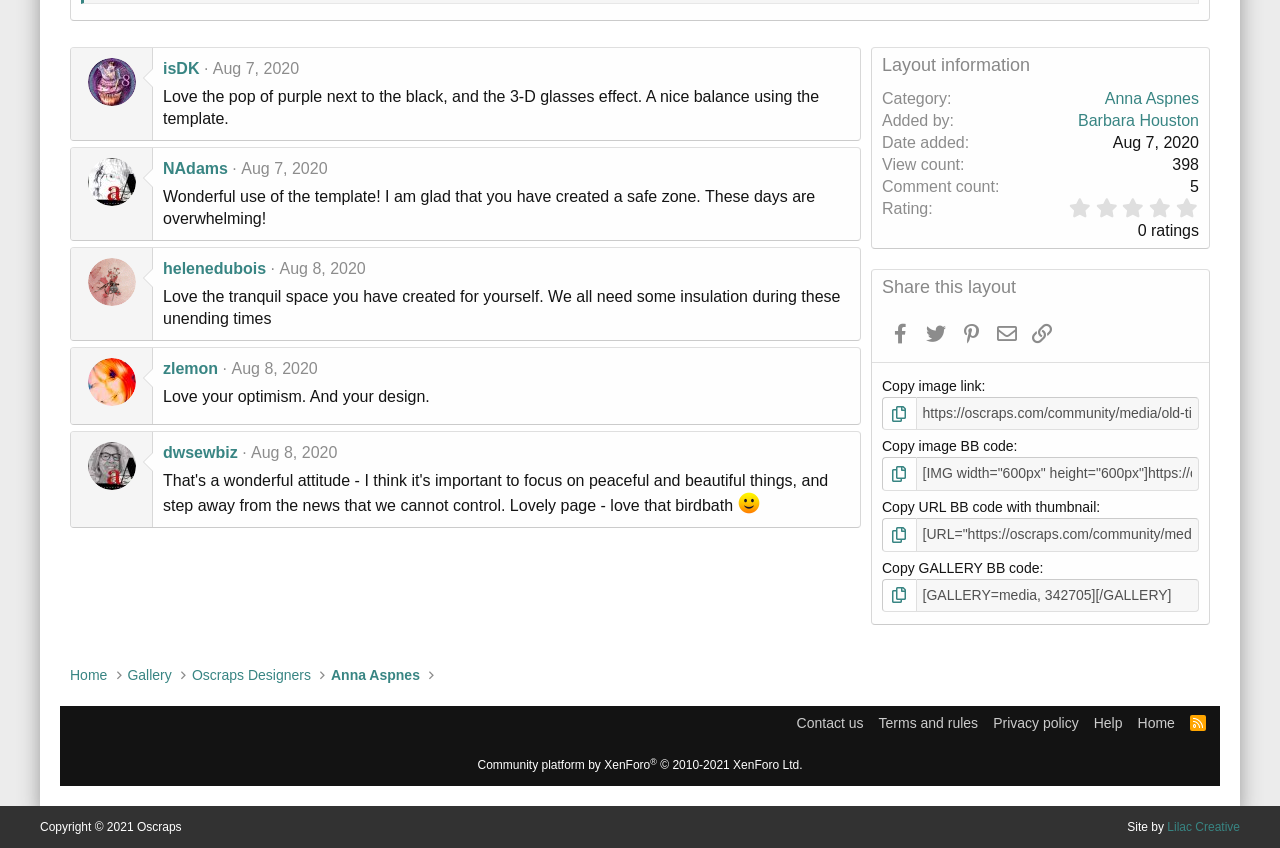Determine the bounding box coordinates of the clickable element to complete this instruction: "View the category by Anna Aspnes". Provide the coordinates in the format of four float numbers between 0 and 1, [left, top, right, bottom].

[0.863, 0.106, 0.937, 0.126]